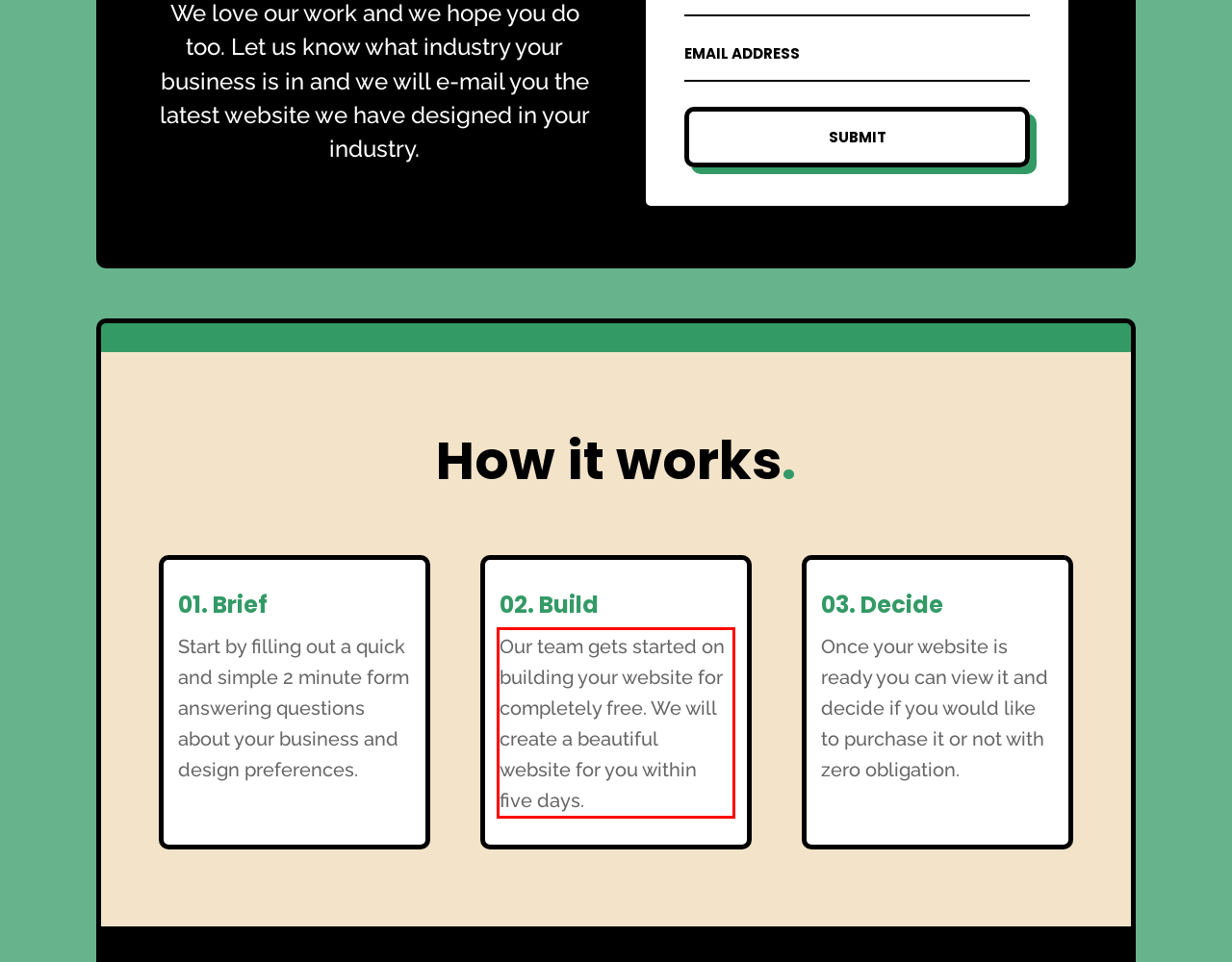Identify the text within the red bounding box on the webpage screenshot and generate the extracted text content.

Our team gets started on building your website for completely free. We will create a beautiful website for you within five days.